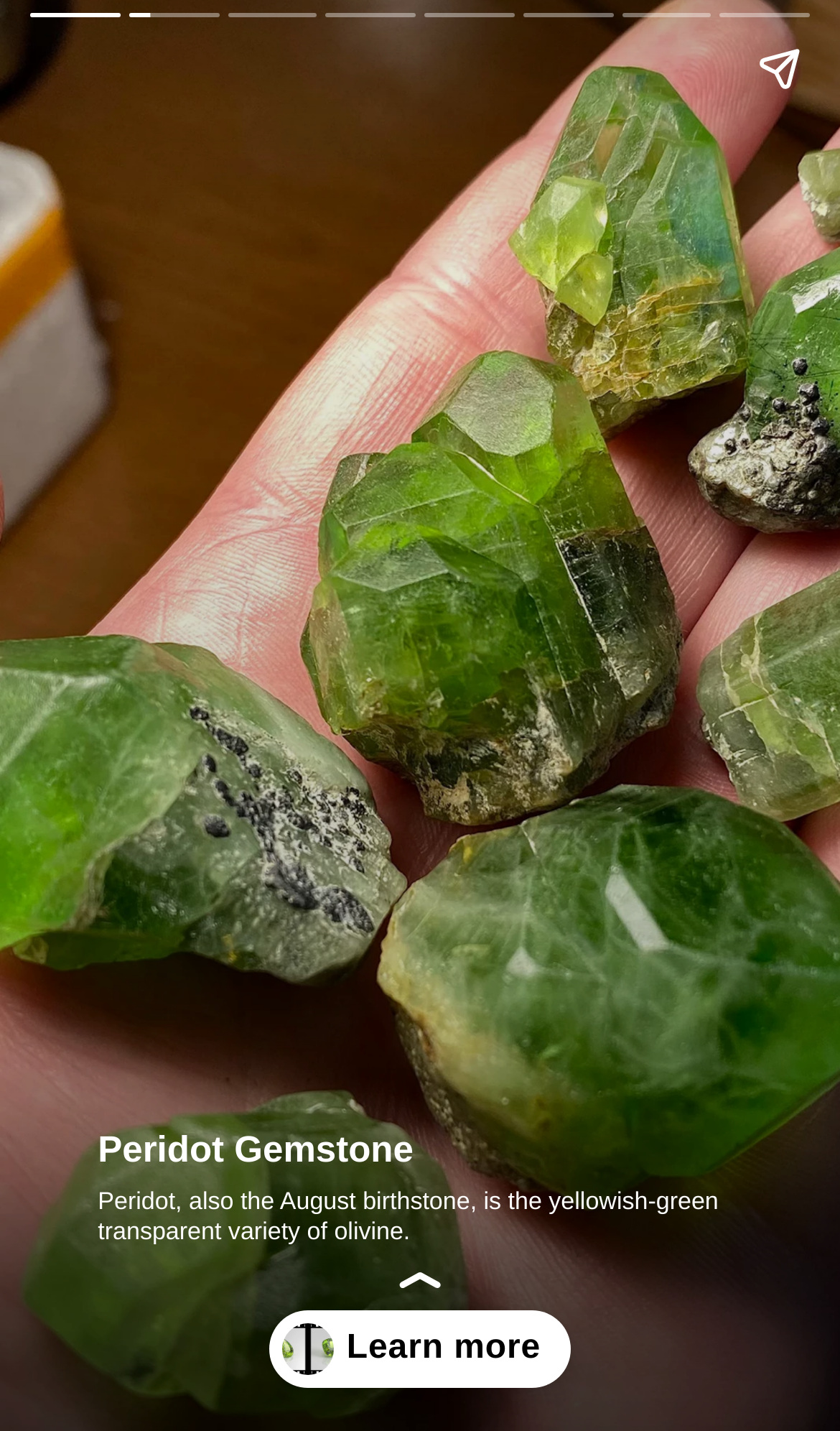Offer a comprehensive description of the webpage’s content and structure.

The webpage is about celebrating a 16th wedding anniversary with peridot jewelry. At the top, there is a heading that reads "Peridot Gemstone". Below the heading, there is a paragraph of text that describes peridot as the yellowish-green transparent variety of olivine and also mentions that it is the August birthstone. 

To the right of the paragraph, there is a "Learn more" button, accompanied by a small image. The button is positioned near the bottom of the page. 

At the very top of the page, there is a section that spans the entire width, containing a "Share story" button on the right side. 

On the left side of the page, near the top, there are two navigation buttons, "Previous page" and "Next page", positioned vertically.